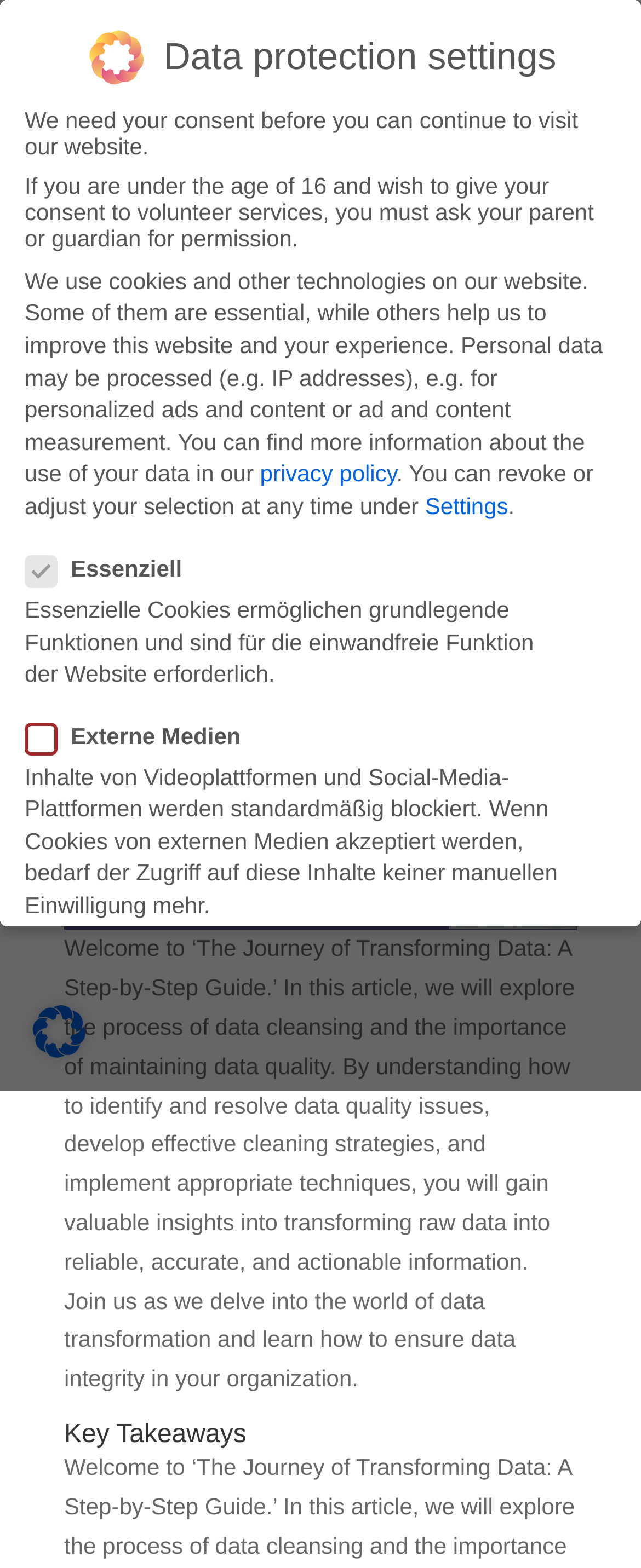Please determine and provide the text content of the webpage's heading.

The Journey of Transforming Data: A Step-by-Step Guide